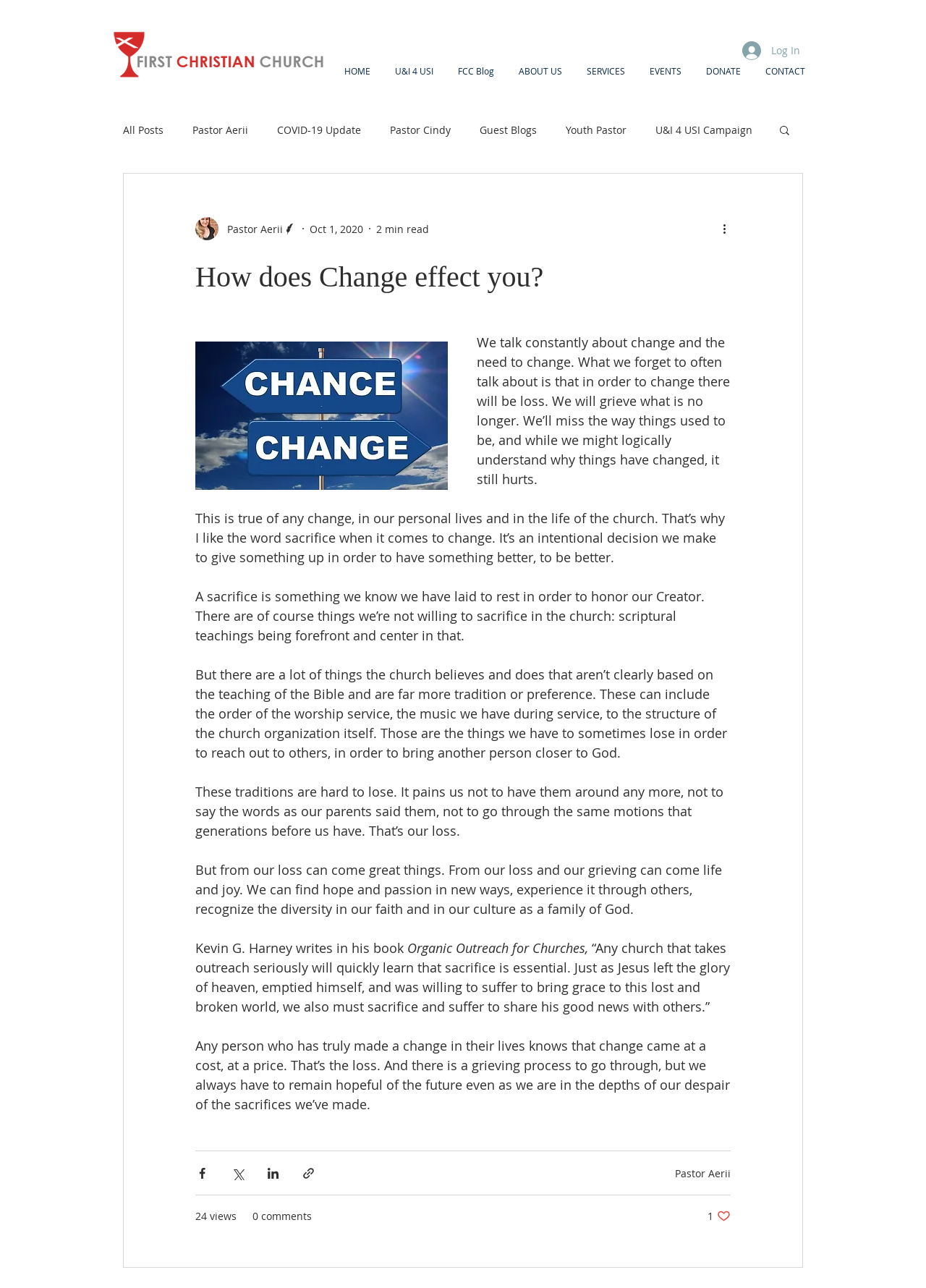Identify the bounding box for the given UI element using the description provided. Coordinates should be in the format (top-left x, top-left y, bottom-right x, bottom-right y) and must be between 0 and 1. Here is the description: U&I 4 USI Campaign

[0.708, 0.095, 0.812, 0.106]